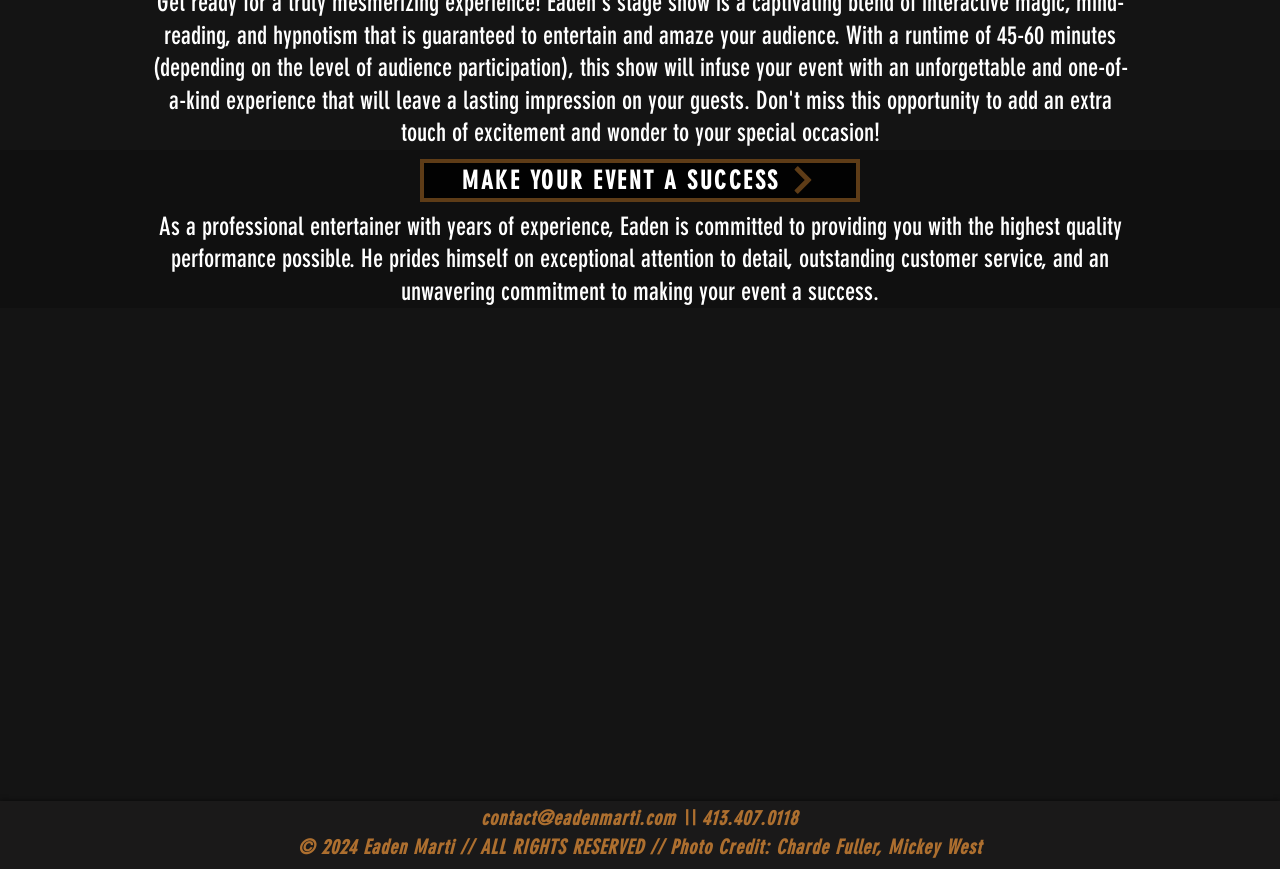Determine the bounding box coordinates of the UI element described by: "Eaden Marti".

[0.283, 0.961, 0.354, 0.988]